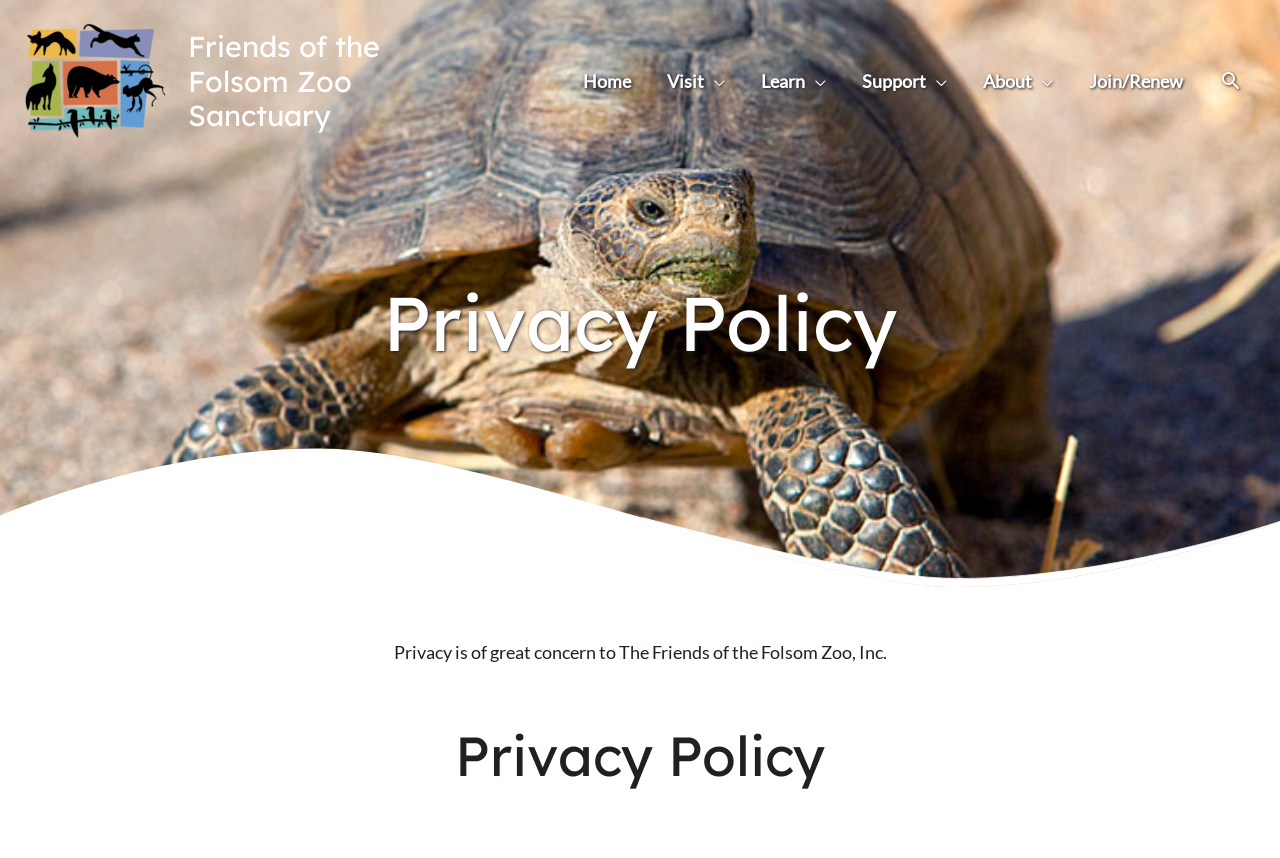Provide a brief response to the question using a single word or phrase: 
What is the main topic of this webpage?

Privacy Policy